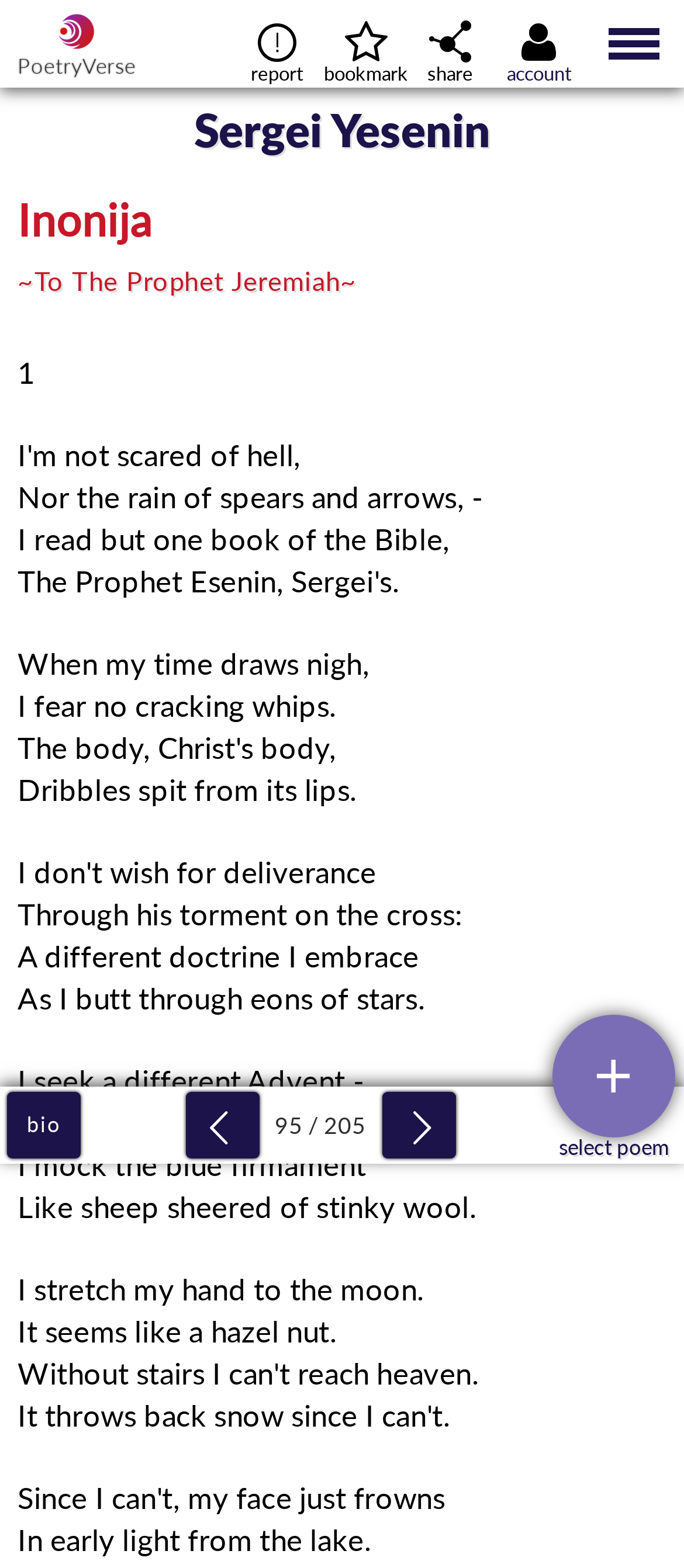Elaborate on the different components and information displayed on the webpage.

The webpage is dedicated to showcasing a poem called "Inonija" by Sergei Yesenin. At the top left corner, there is a logo of "poetryverse" accompanied by a link to the website. To the right of the logo, there are four buttons: "report", "bookmark", "share", and "account". These buttons are aligned horizontally and take up a significant portion of the top section of the page.

Below the buttons, there is a heading that reads "Sergei Yesenin", which spans the entire width of the page. Underneath this heading, there are two more headings: "Inonija" and "~To The Prophet Jeremiah~". These headings are also wide, taking up most of the page's width.

On the left side of the page, there is a link to the poet's biography. Below this link, there are two buttons labeled "u" and "v", which are positioned side by side. To the right of these buttons, there is a text that reads "95 / 205", indicating the poem's progress or rating.

At the bottom right corner of the page, there is a dropdown menu labeled "select poem", allowing users to choose from a list of poems. Overall, the webpage has a simple and organized layout, with a focus on presenting the poem and providing some additional features and information about the poet.